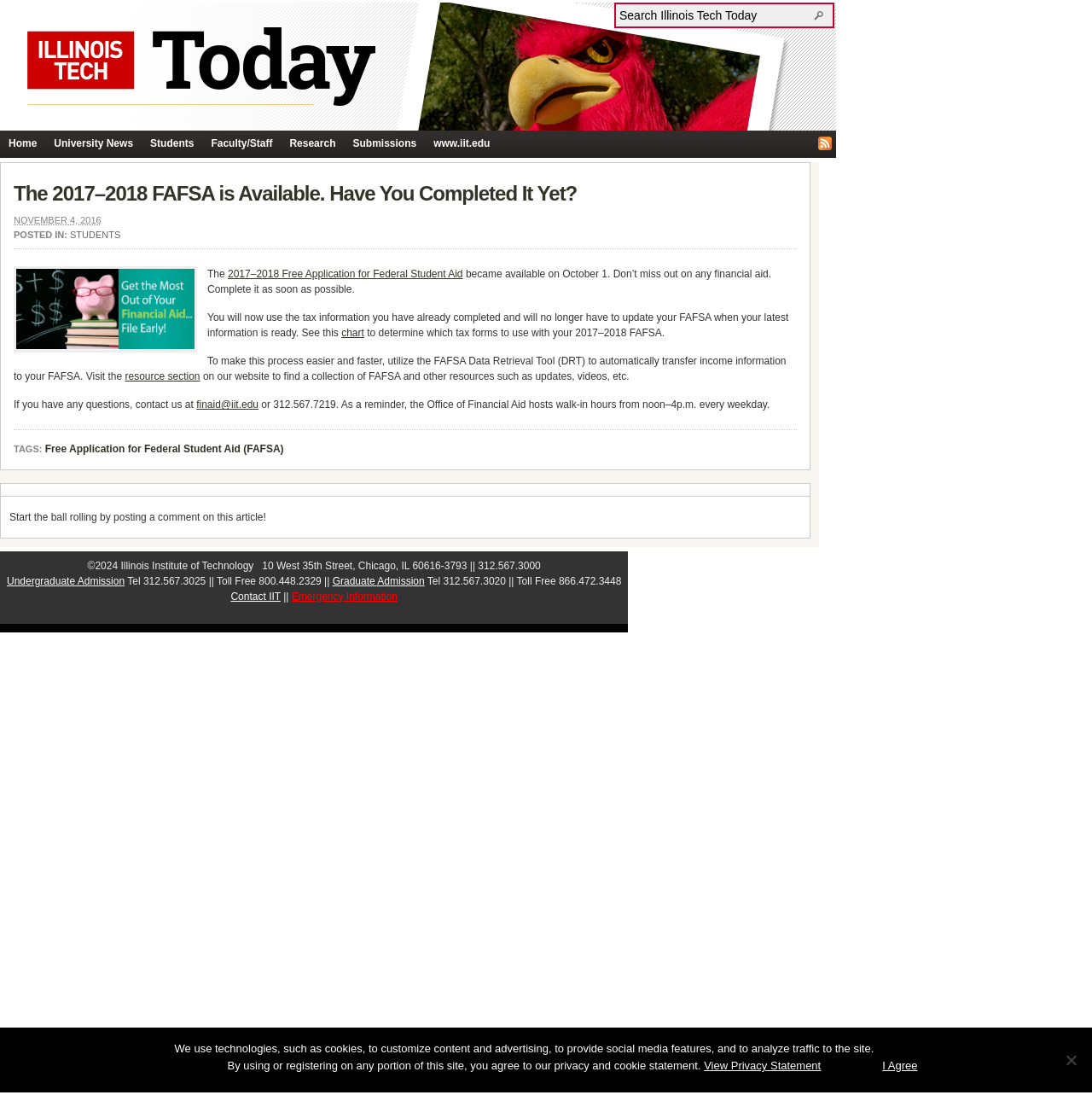Please identify the bounding box coordinates of the area that needs to be clicked to follow this instruction: "View the 2017–2018 FAFSA information".

[0.012, 0.164, 0.73, 0.189]